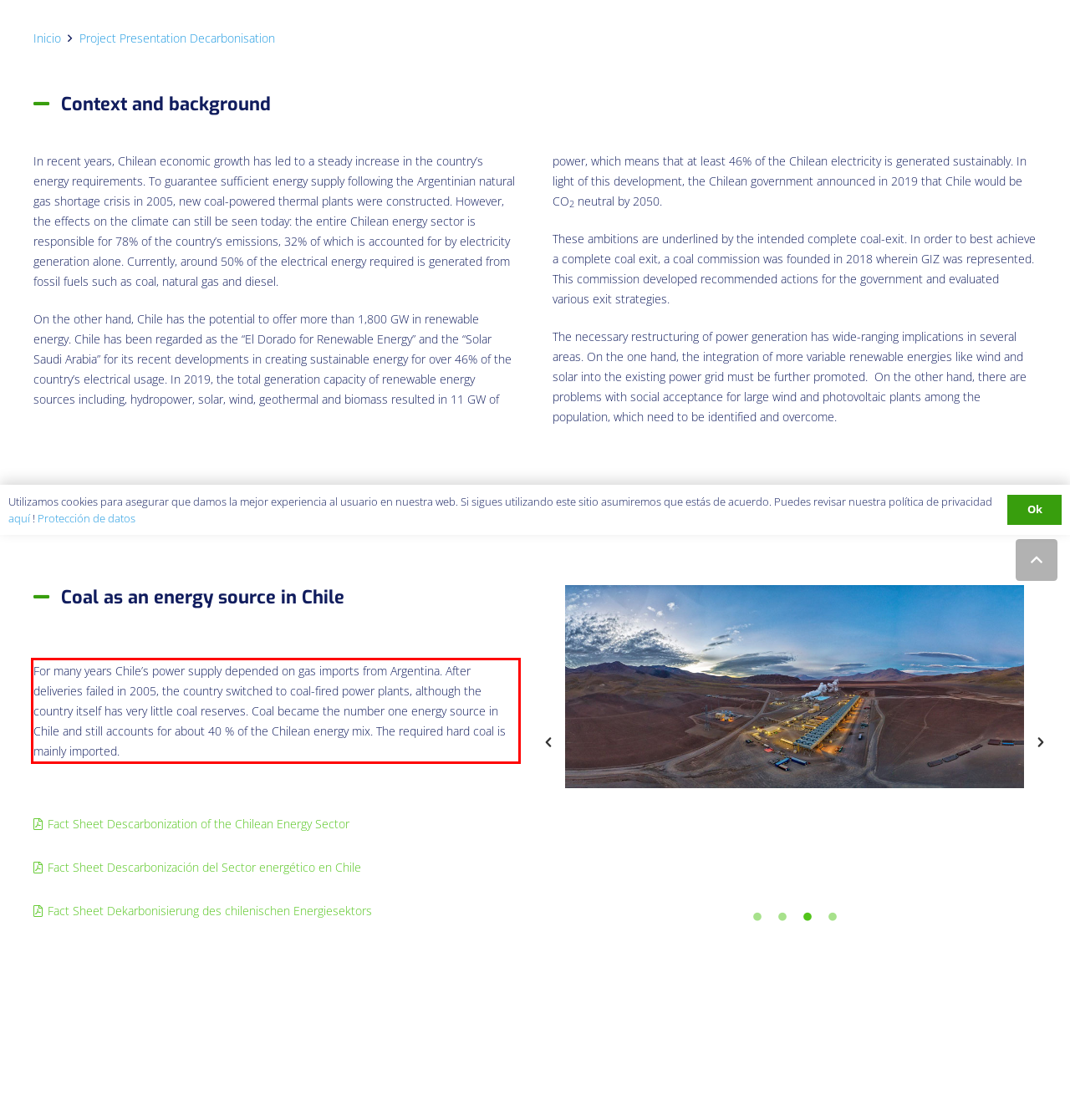You are presented with a webpage screenshot featuring a red bounding box. Perform OCR on the text inside the red bounding box and extract the content.

For many years Chile’s power supply depended on gas imports from Argentina. After deliveries failed in 2005, the country switched to coal-fired power plants, although the country itself has very little coal reserves. Coal became the number one energy source in Chile and still accounts for about 40 % of the Chilean energy mix. The required hard coal is mainly imported.